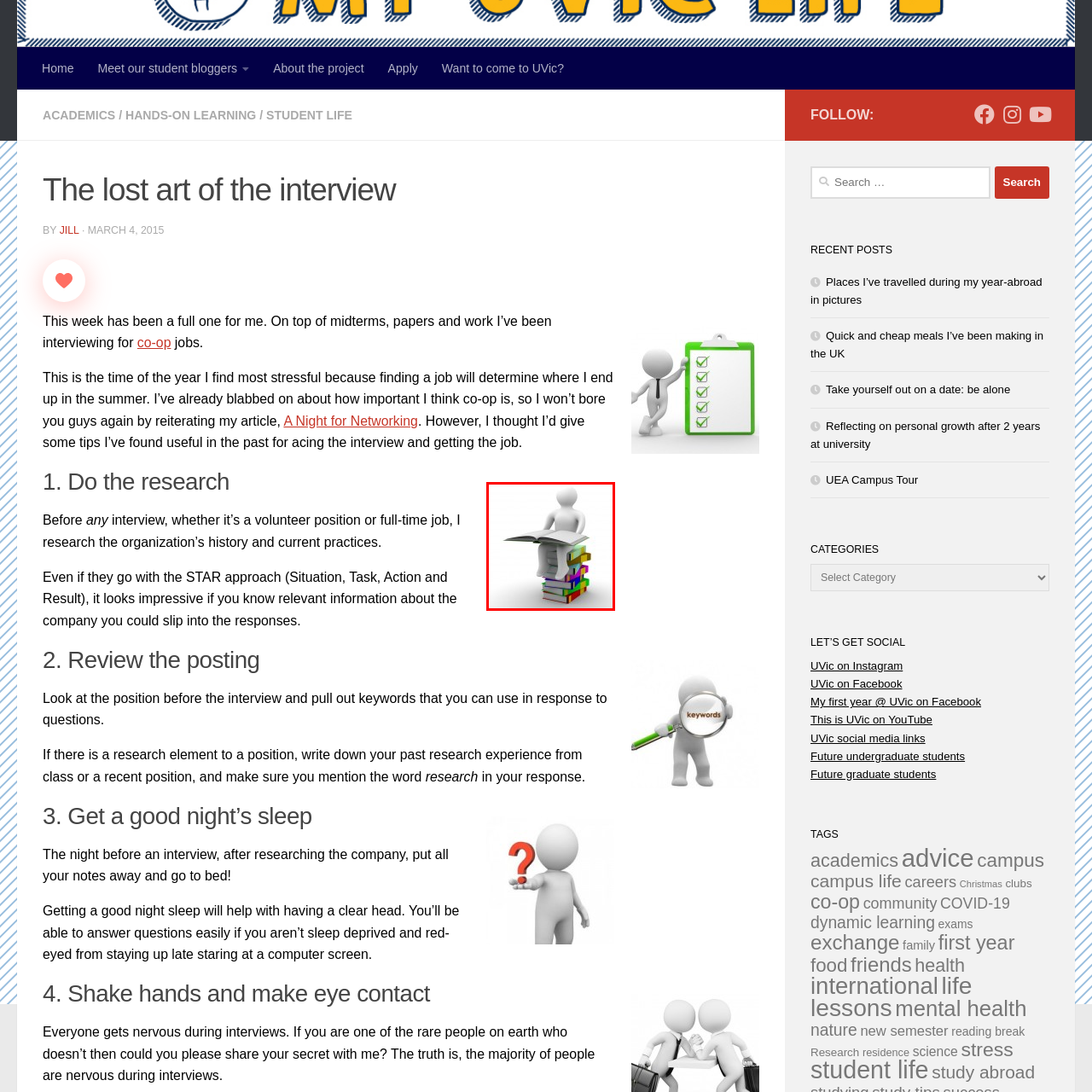Focus on the image confined within the red boundary and provide a single word or phrase in response to the question:
What is the theme emphasized by the figure's white silhouette?

Learning and knowledge